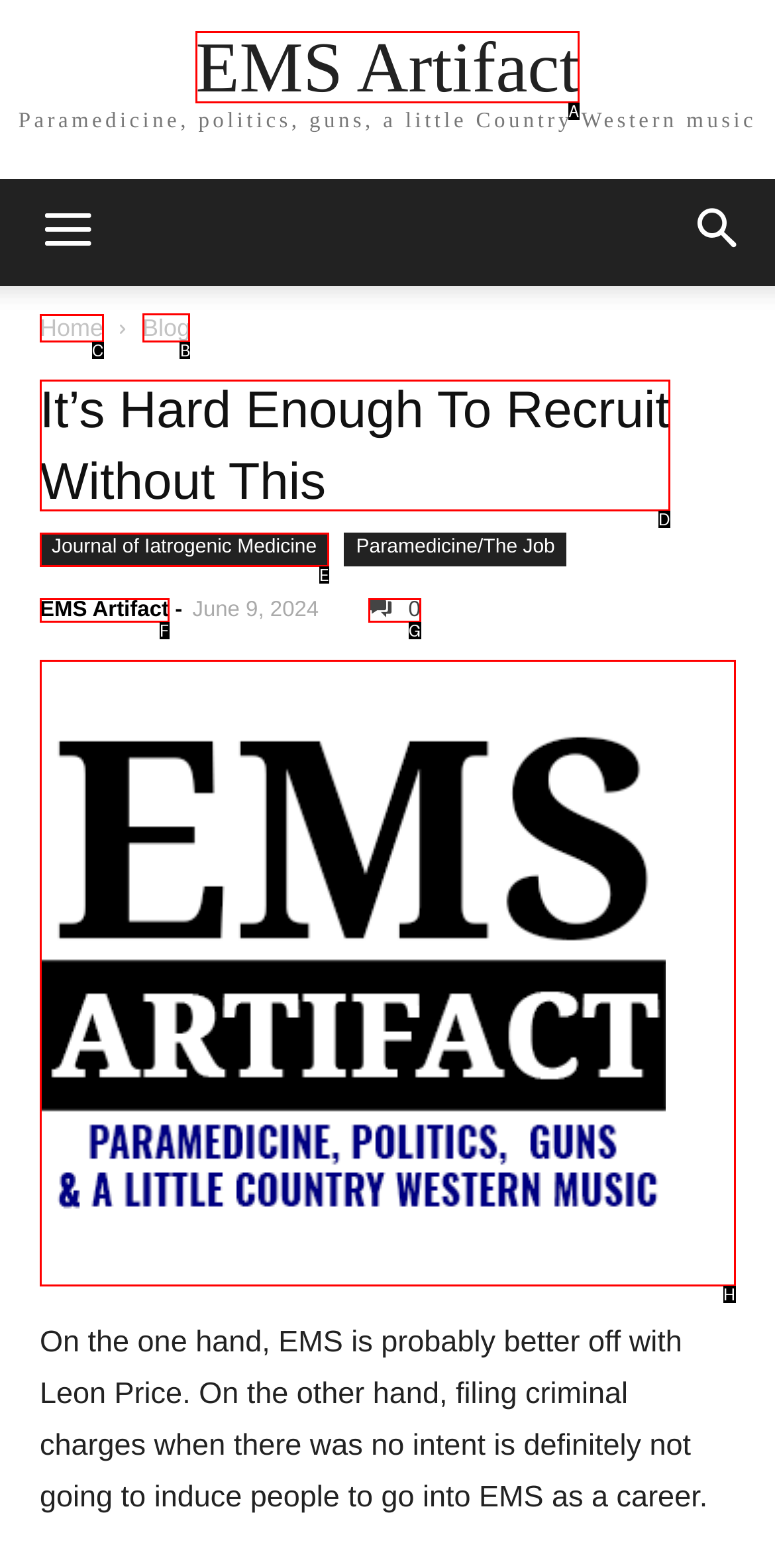Indicate the HTML element to be clicked to accomplish this task: read blog Respond using the letter of the correct option.

B